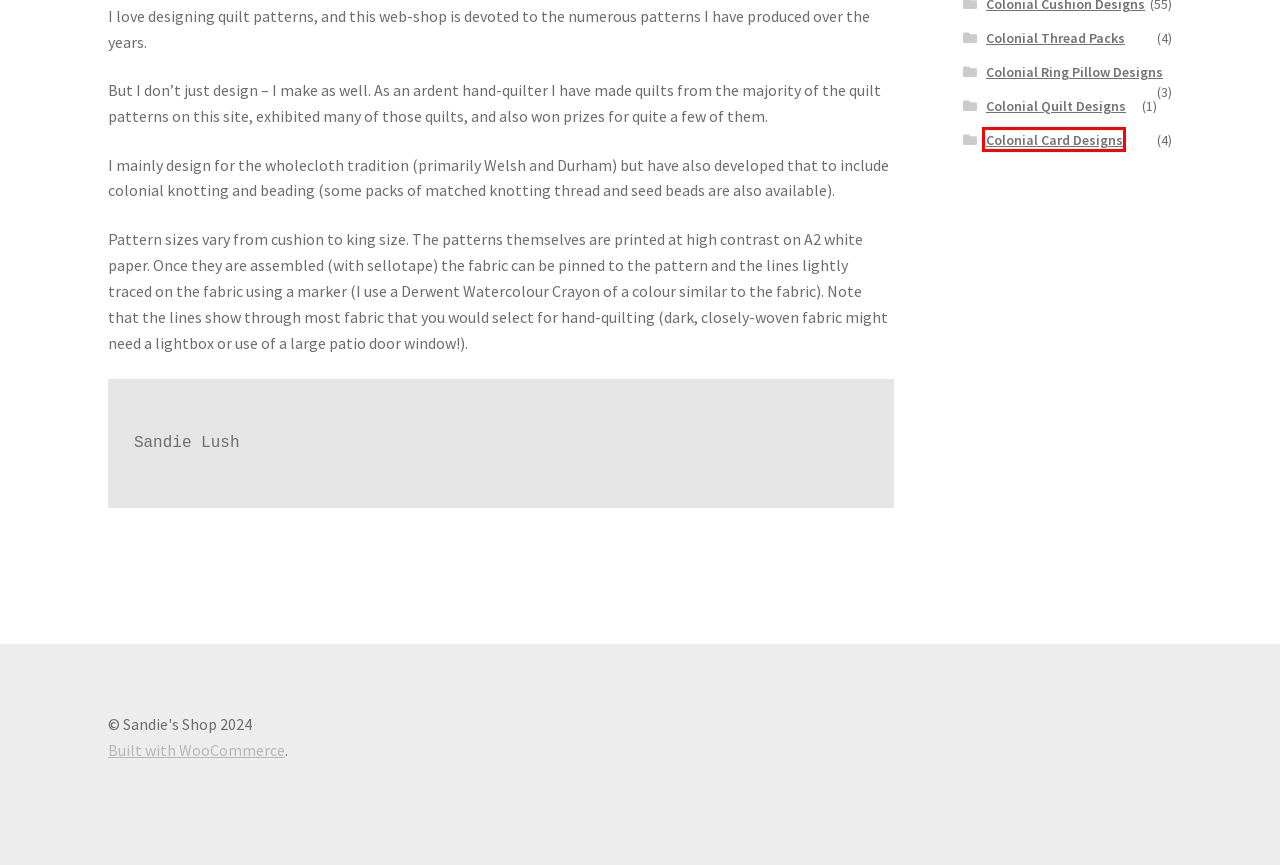Given a screenshot of a webpage with a red rectangle bounding box around a UI element, select the best matching webpage description for the new webpage that appears after clicking the highlighted element. The candidate descriptions are:
A. Classic Designs – Sandie's Shop
B. Colonial Thread Packs – Sandie's Shop
C. Shop – Sandie's Shop
D. Quilt Designs – Sandie's Shop
E. Colonial Card Designs – Sandie's Shop
F. Colonial Ring Pillow Designs – Sandie's Shop
G. Colonial Quilt Designs – Sandie's Shop
H. Colonial Knotwork – Sandie's Shop

E